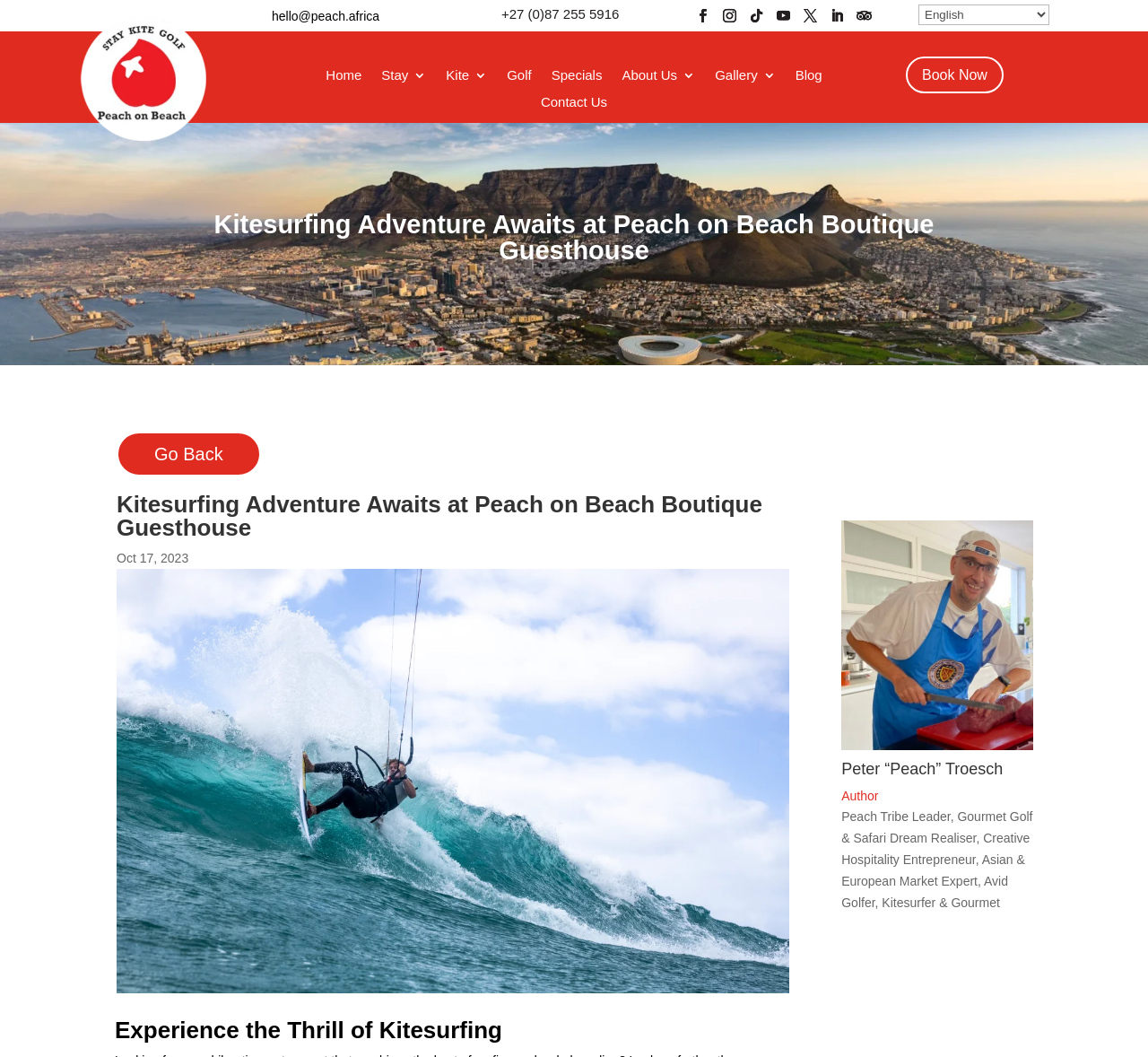Generate a thorough description of the webpage.

The webpage appears to be the homepage of Peach on Beach Boutique Guesthouse, a luxury accommodation provider that offers kitesurfing adventures. At the top left corner, there is a small icon and a link to "hello@peach.africa", followed by a phone number "+27 (0)87 255 5916". 

To the right of these elements, there are six social media links, represented by icons. Below these, there is a language selection dropdown menu. 

On the left side of the page, there is a navigation menu with links to "Home", "Stay 3", "Kite 3", "Golf", "Specials", "About Us 3", "Gallery 3", "Blog", and "Contact Us". 

In the center of the page, there is a large heading that reads "Kitesurfing Adventure Awaits at Peach on Beach Boutique Guesthouse". Below this, there is a link to "Book Now 5". 

Further down, there is a section with a heading that repeats the title of the page, followed by a date "Oct 17, 2023". Below this, there is a large image that takes up most of the width of the page. 

At the bottom of the page, there is a section with a heading "Experience the Thrill of Kitesurfing", followed by an image of a person, Peter "Peach" Troesch, and a brief description of him as the Peach Tribe Leader, Gourmet Golf & Safari Dream Realiser, Creative Hospitality Entrepreneur, Asian & European Market Expert, Avid Golfer, Kitesurfer & Gourmet.